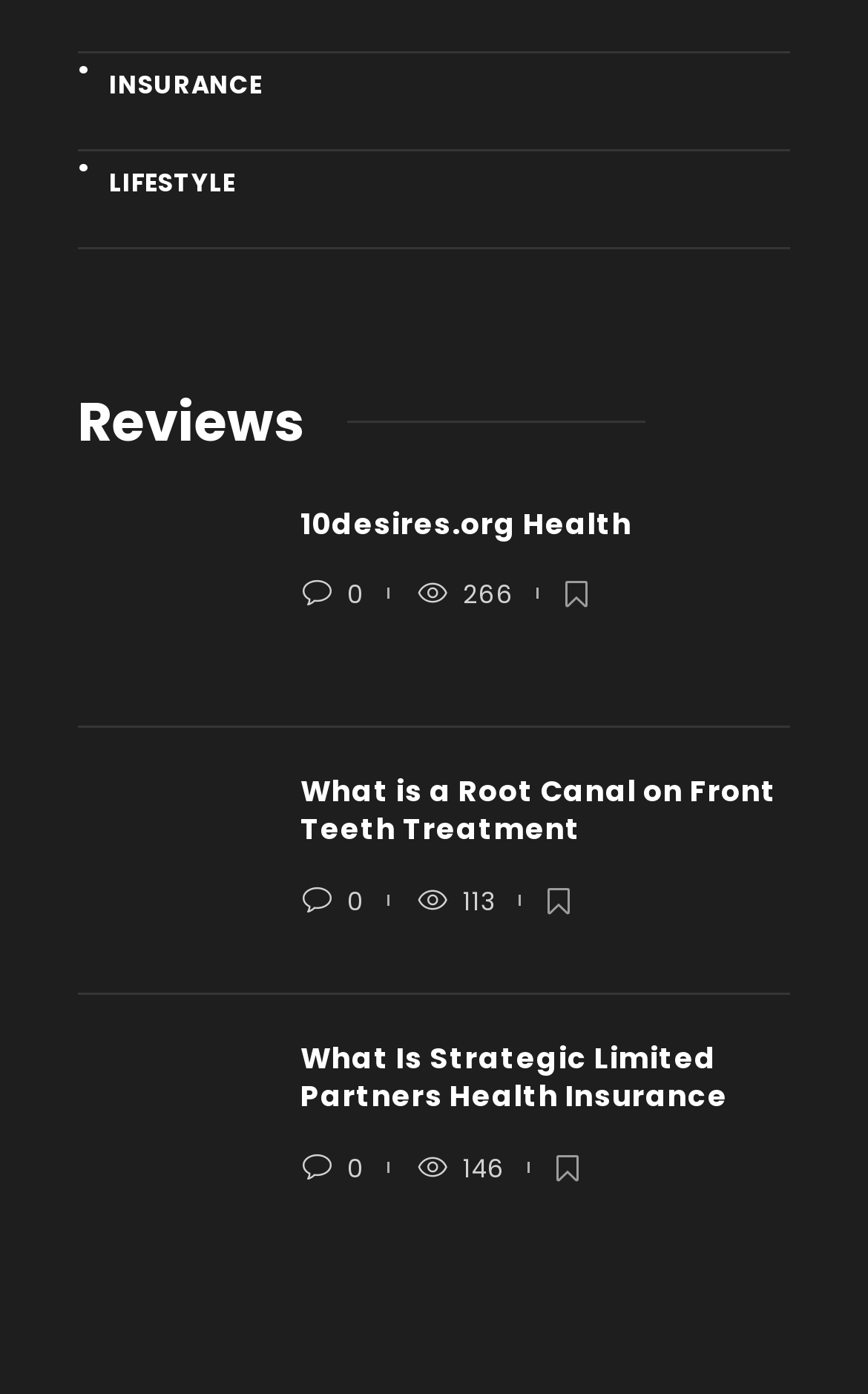Answer with a single word or phrase: 
What is the topic of the second review?

Root Canal on Front Teeth Treatment